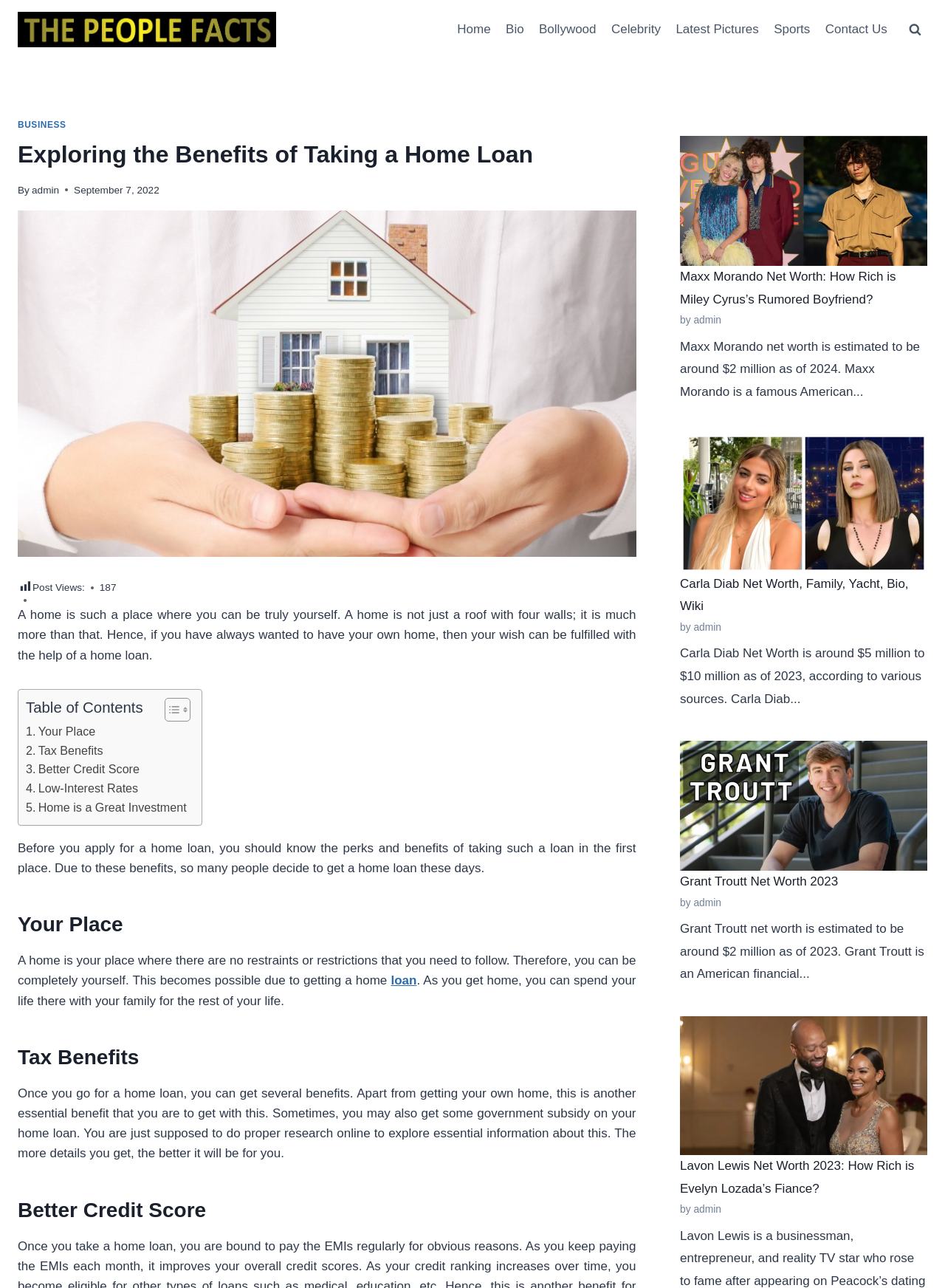Can you find the bounding box coordinates for the element to click on to achieve the instruction: "Explore the benefits of taking a home loan"?

[0.019, 0.106, 0.673, 0.134]